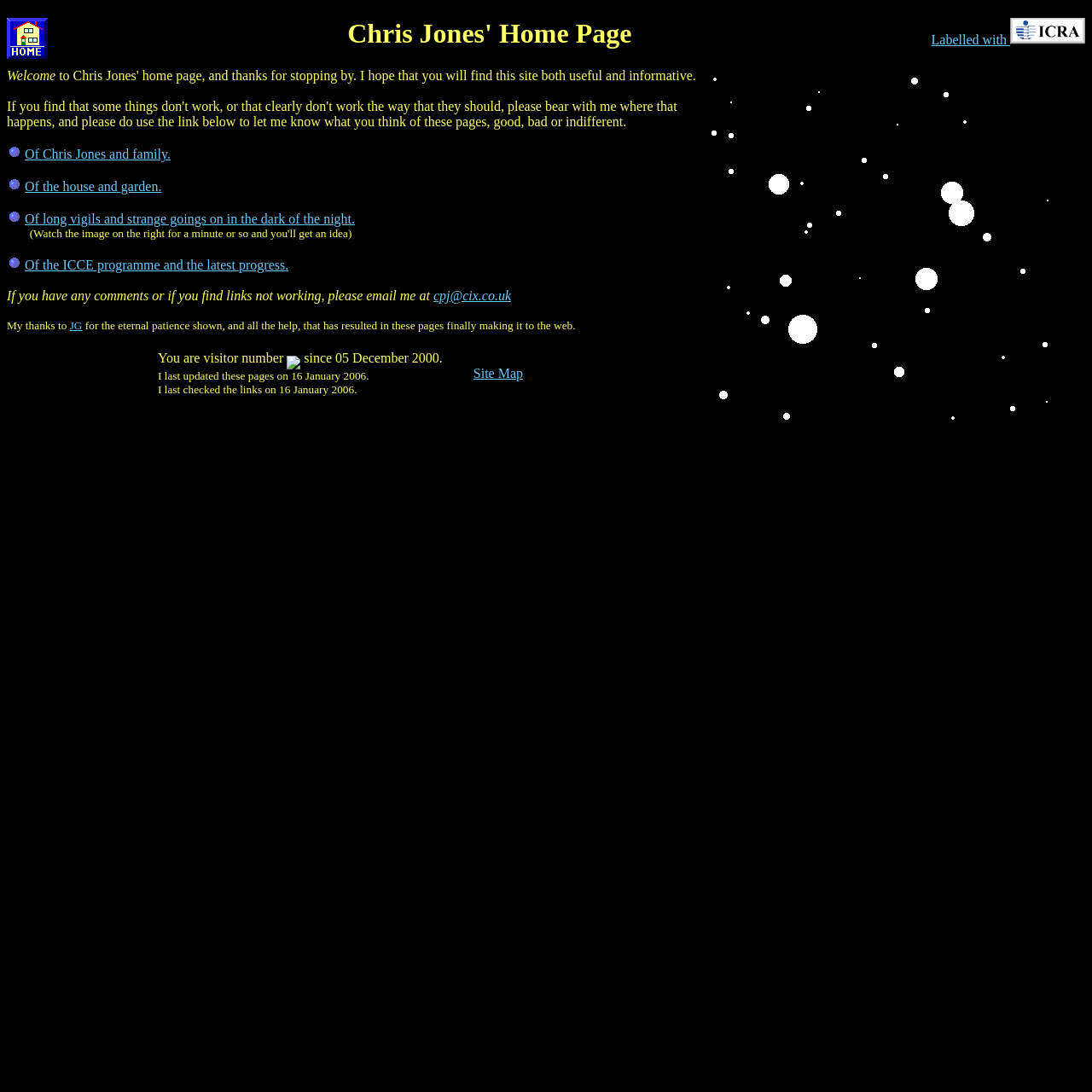Using details from the image, please answer the following question comprehensively:
When was the webpage last updated?

According to the text on the webpage, 'I last updated these pages on 16 January 2006', the webpage was last updated on 16 January 2006.